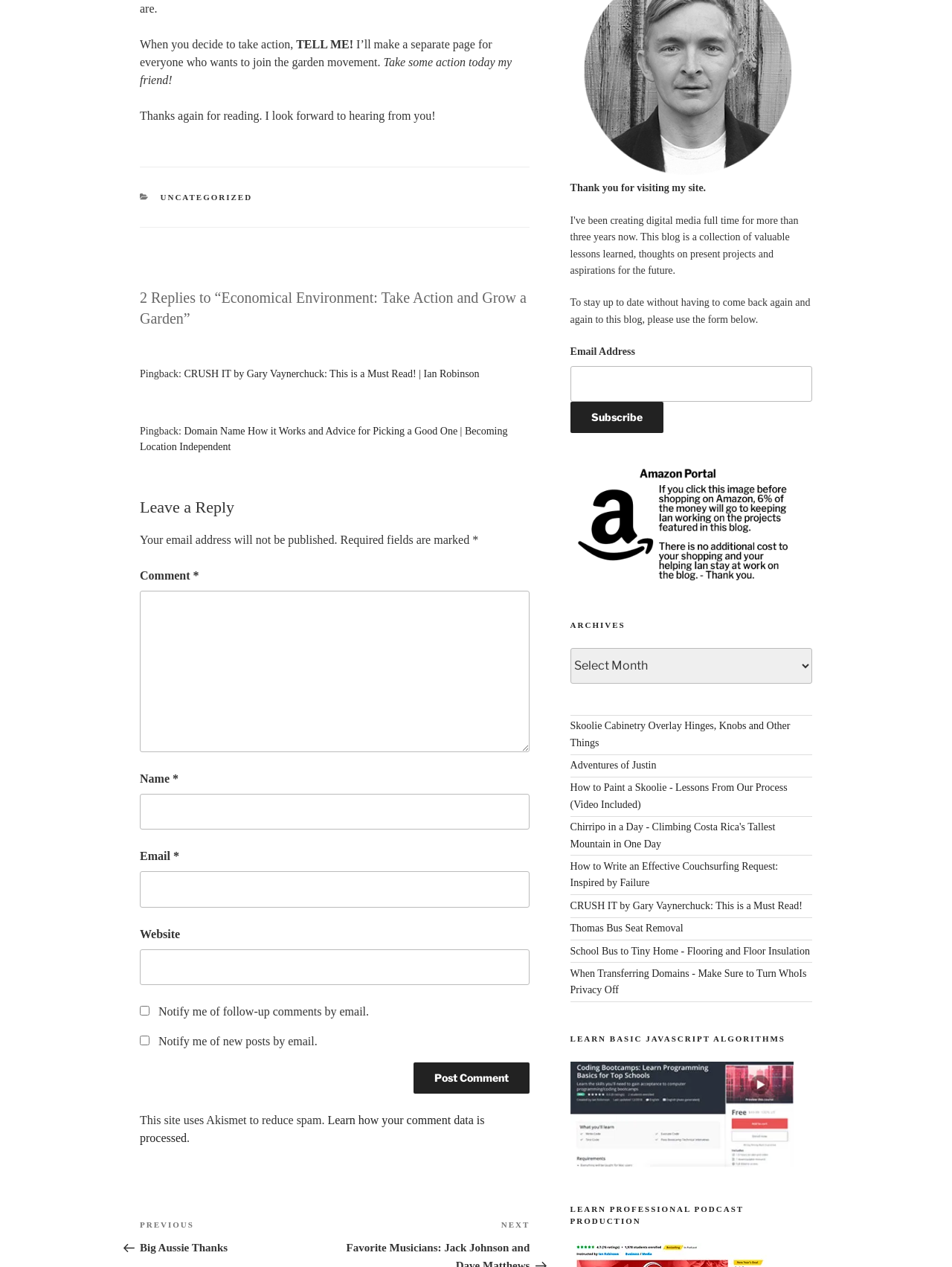Highlight the bounding box coordinates of the element you need to click to perform the following instruction: "Post a comment."

[0.435, 0.838, 0.556, 0.863]